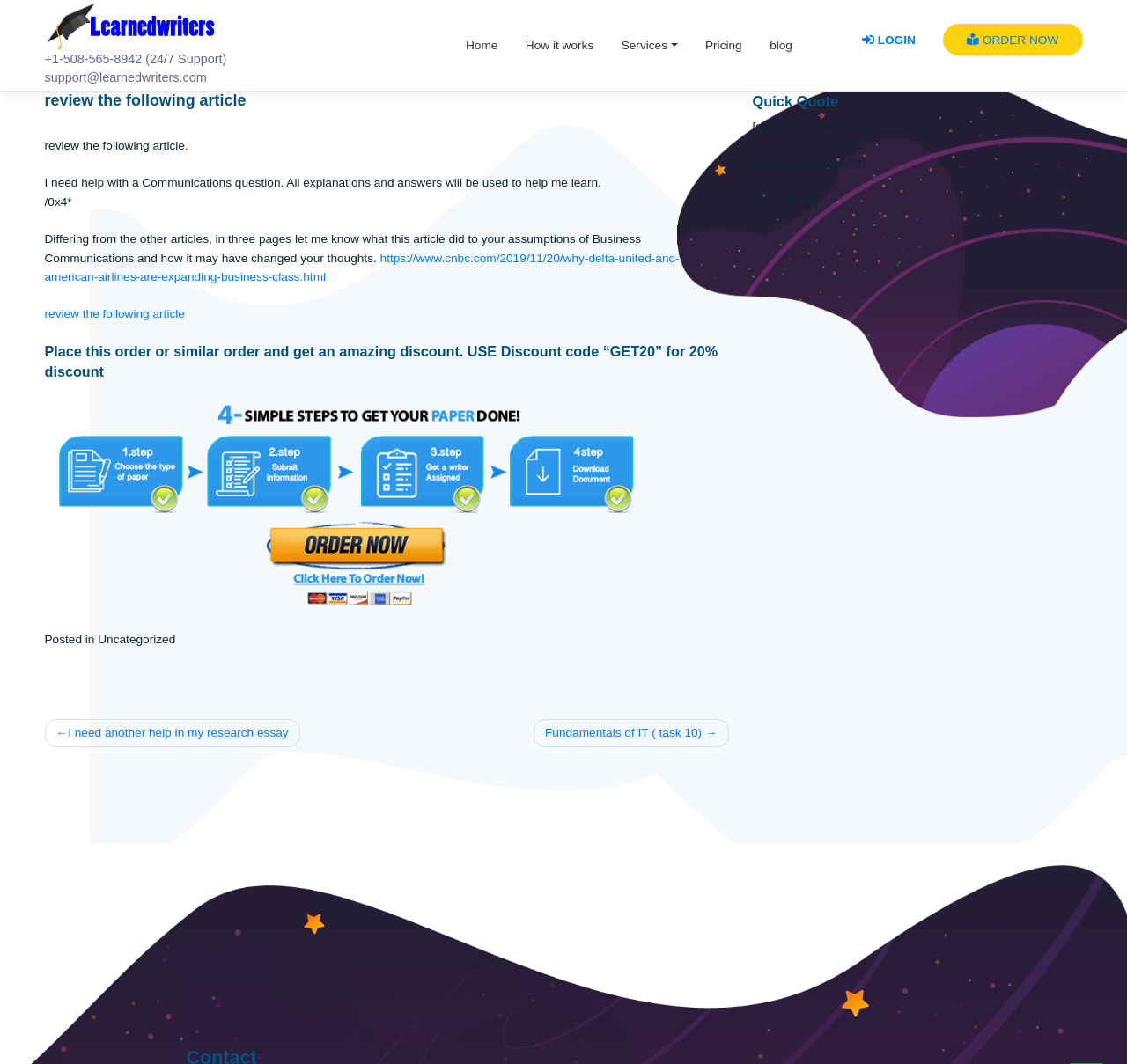Detail the webpage's structure and highlights in your description.

This webpage appears to be an article review page from the "Learned Writers" website. At the top left, there is a logo image and a link to the website's homepage, accompanied by a phone number and email address for 24/7 support. 

The main navigation menu is located at the top center, featuring links to "Home", "How it works", "Services", "Pricing", "Blog", and "LOGIN". 

The main content of the page is an article review, which starts with a heading "review the following article" and a brief description of the task. The article review is divided into several sections, including a brief introduction, a question about Business Communications, and a link to a CNBC article. 

There is a call-to-action section with a heading "Place this order or similar order and get an amazing discount" and a discount code. Below this, there is a figure or image, followed by a link. 

At the bottom of the page, there is a footer section with a post navigation menu, featuring links to previous and next posts. There are also two static text elements, one with a calculator icon and another with a top writers badge.